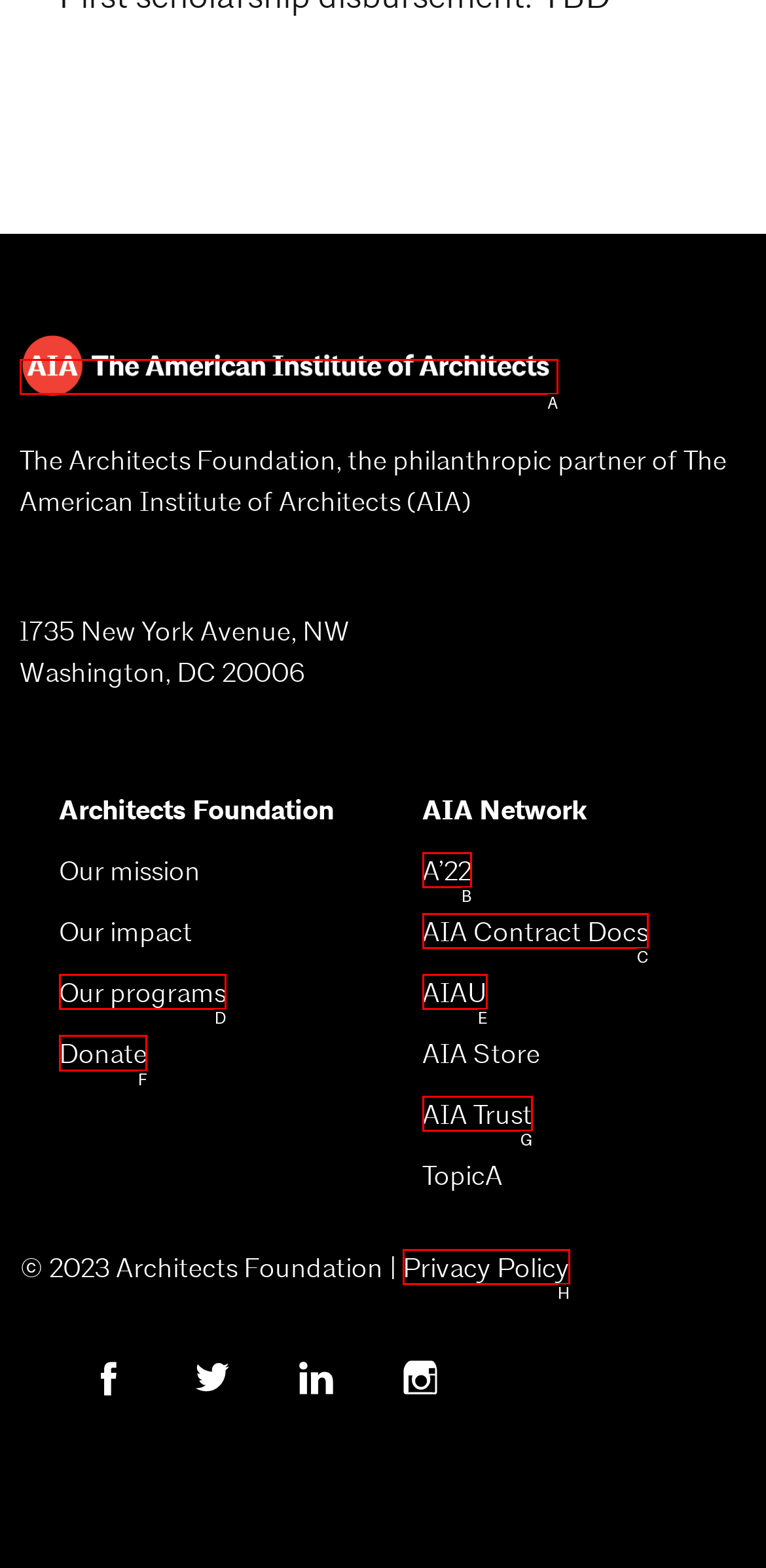What option should you select to complete this task: Donate to the Architects Foundation? Indicate your answer by providing the letter only.

F